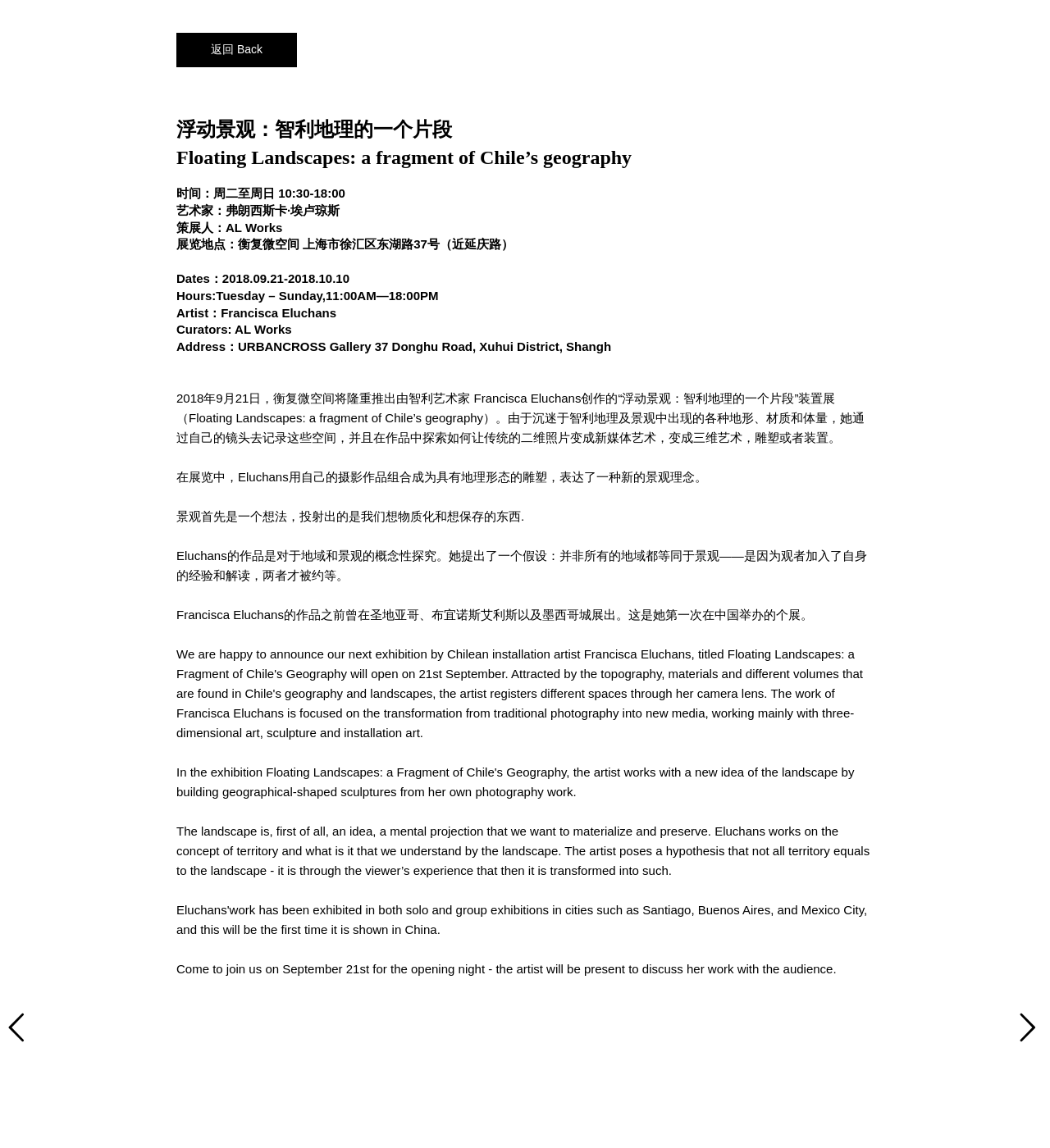What is the name of the artist?
Give a single word or phrase answer based on the content of the image.

Francisca Eluchans